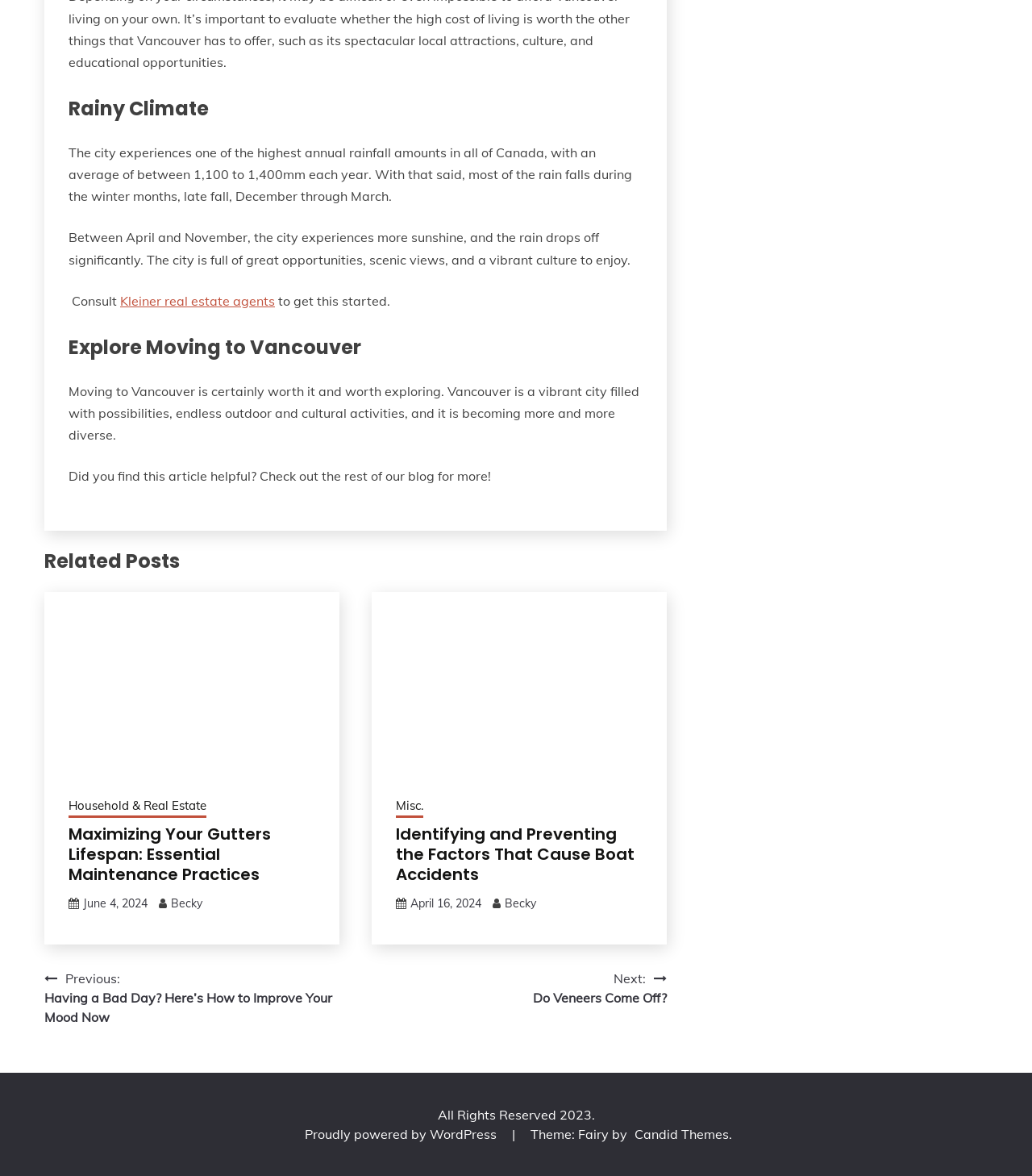Please locate the bounding box coordinates for the element that should be clicked to achieve the following instruction: "Check out 'Maximizing Your Gutters Lifespan: Essential Maintenance Practices'". Ensure the coordinates are given as four float numbers between 0 and 1, i.e., [left, top, right, bottom].

[0.066, 0.524, 0.305, 0.663]